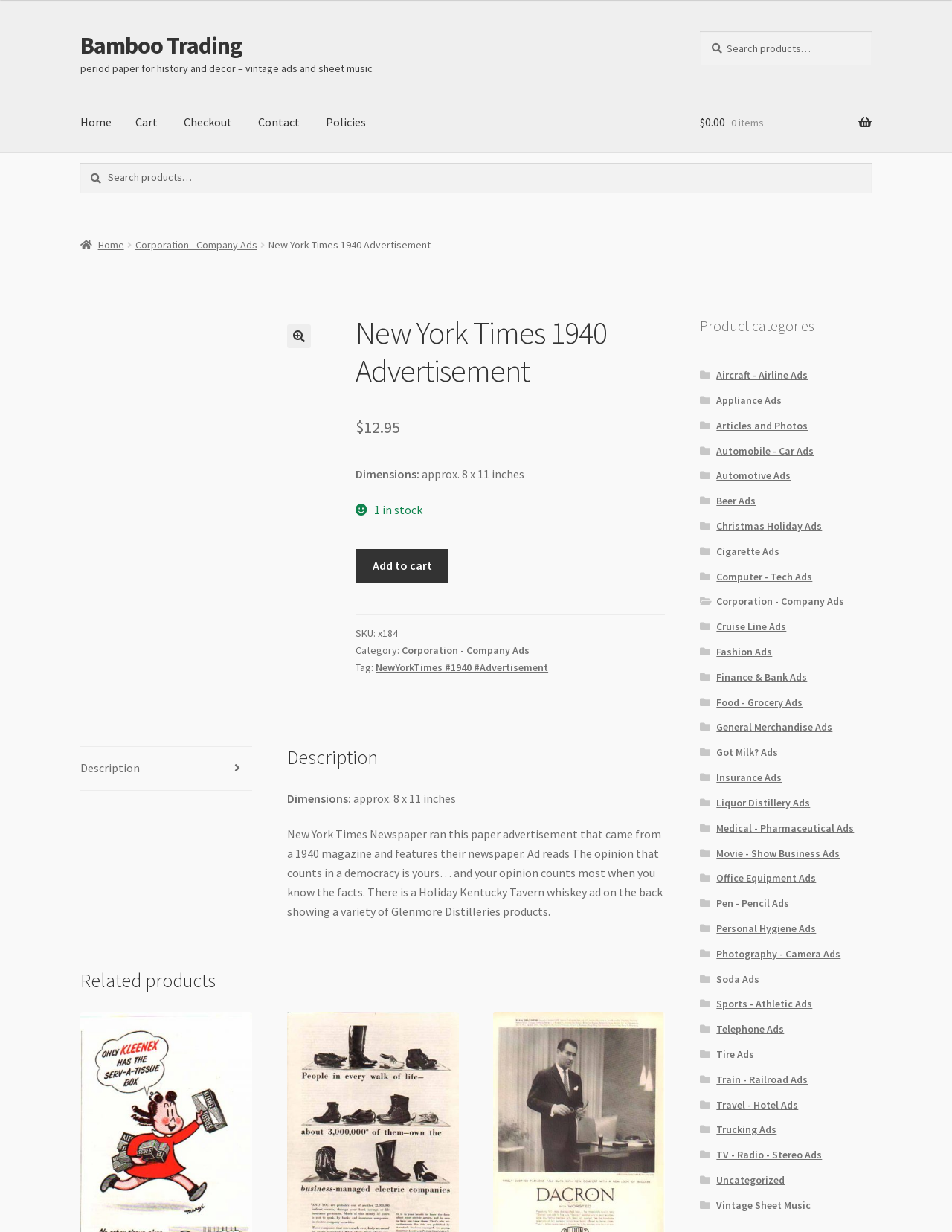Please determine the bounding box coordinates of the element's region to click for the following instruction: "Search for a product".

[0.735, 0.025, 0.916, 0.053]